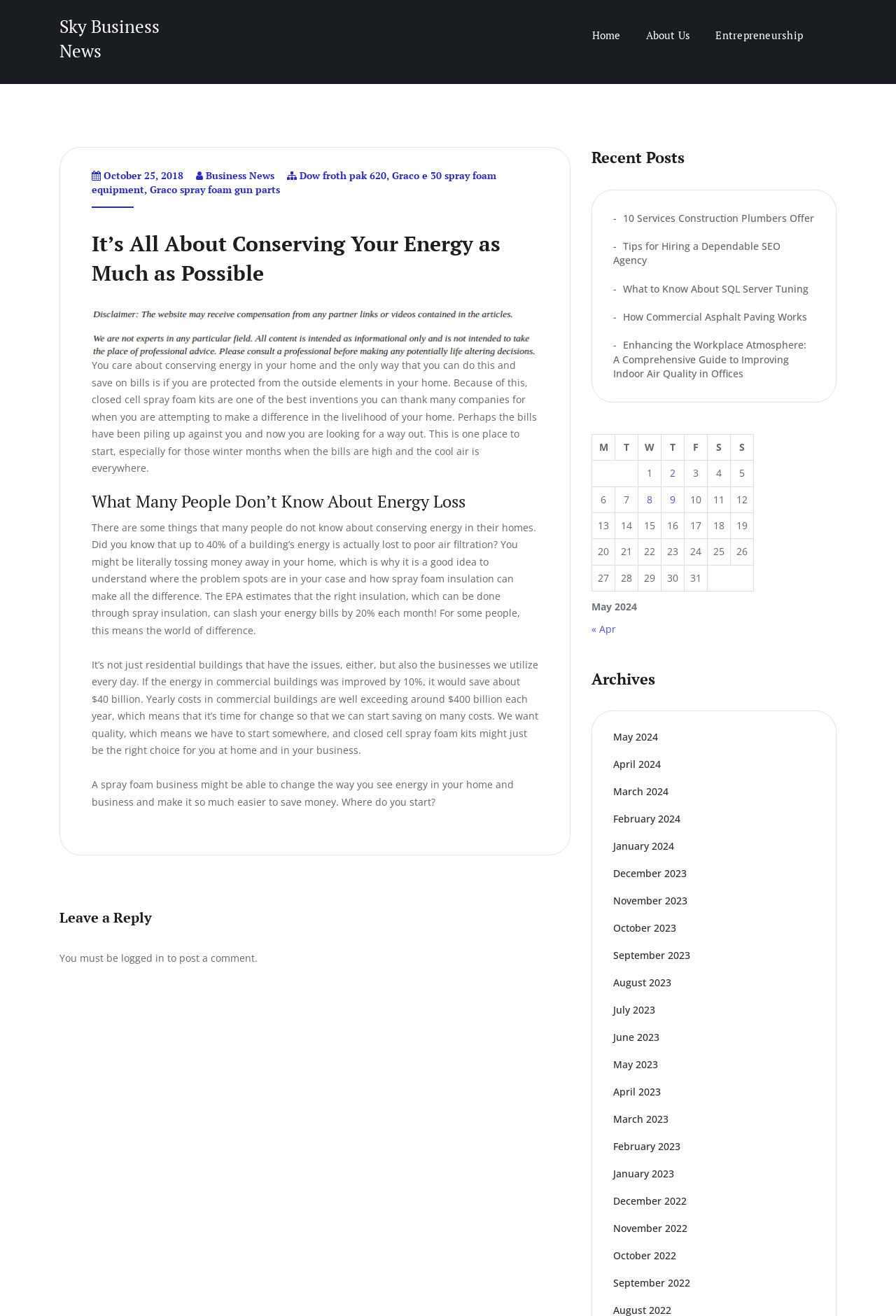Please identify the bounding box coordinates of the element I should click to complete this instruction: 'Learn more about spray foam insulation'. The coordinates should be given as four float numbers between 0 and 1, like this: [left, top, right, bottom].

[0.102, 0.435, 0.573, 0.458]